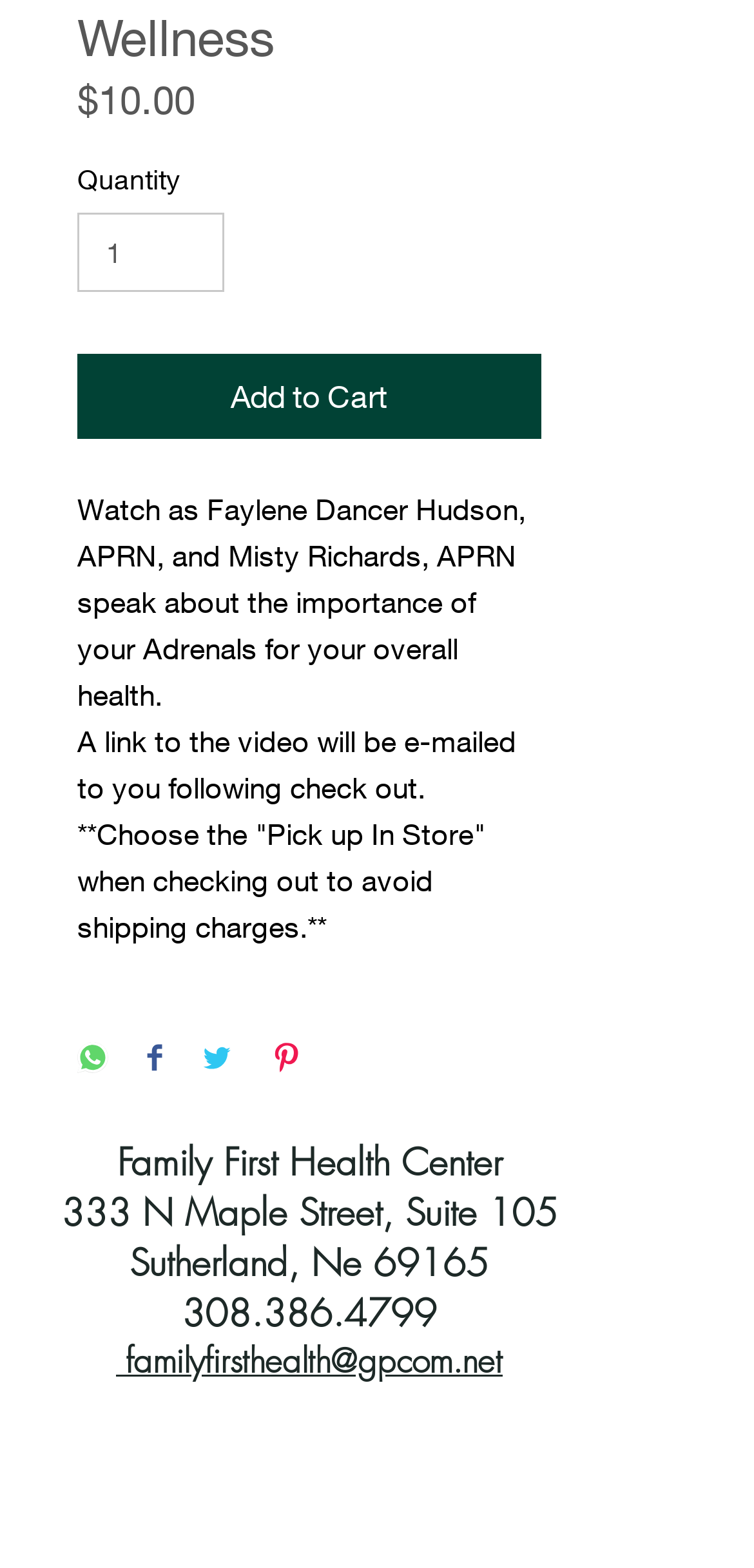Locate the bounding box of the user interface element based on this description: "aria-label="YouTube"".

[0.554, 0.899, 0.644, 0.942]